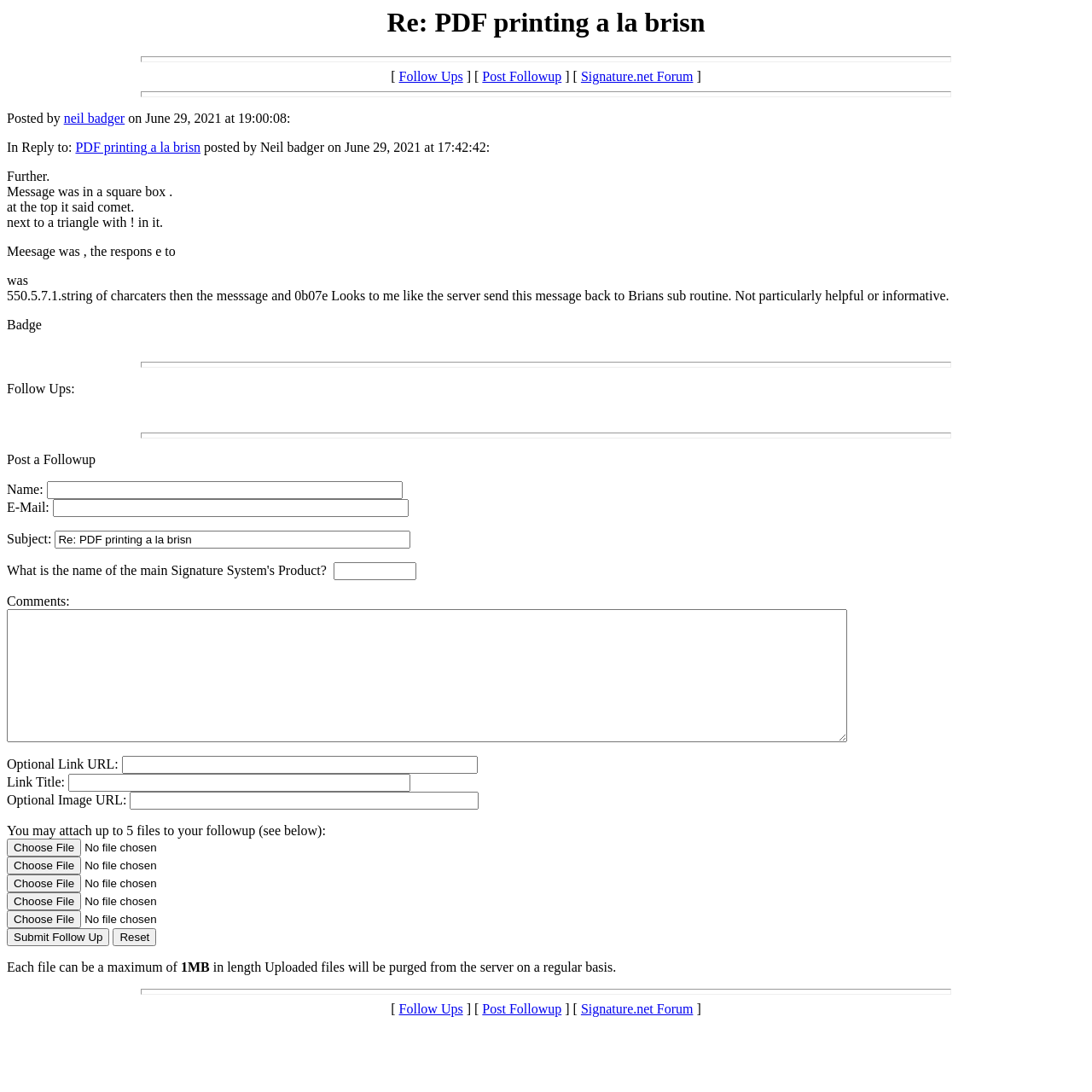Use one word or a short phrase to answer the question provided: 
What is the purpose of the 'Submit Follow Up' button?

To submit a follow-up message